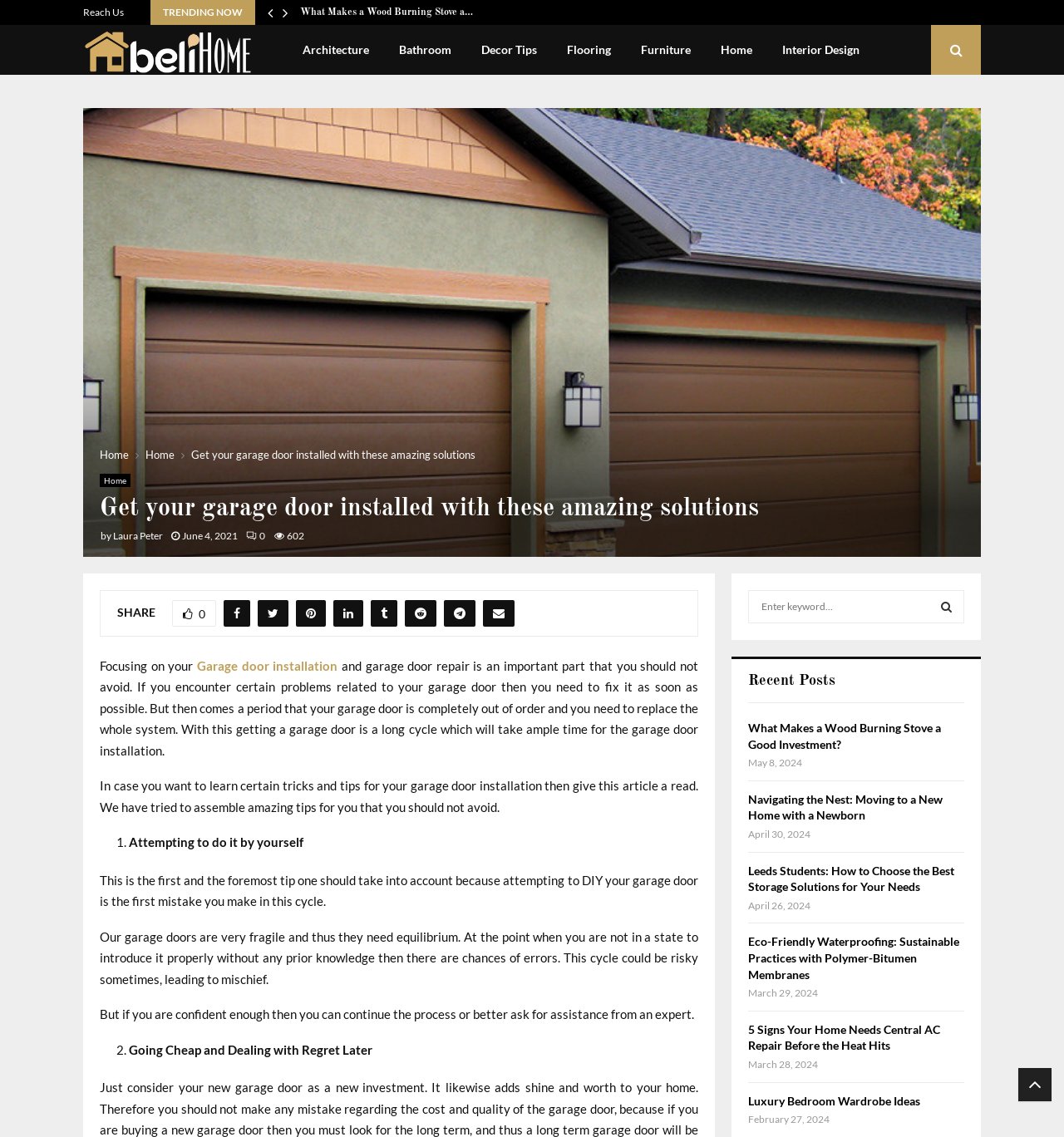Identify the bounding box coordinates of the specific part of the webpage to click to complete this instruction: "Search for something".

[0.703, 0.519, 0.906, 0.548]